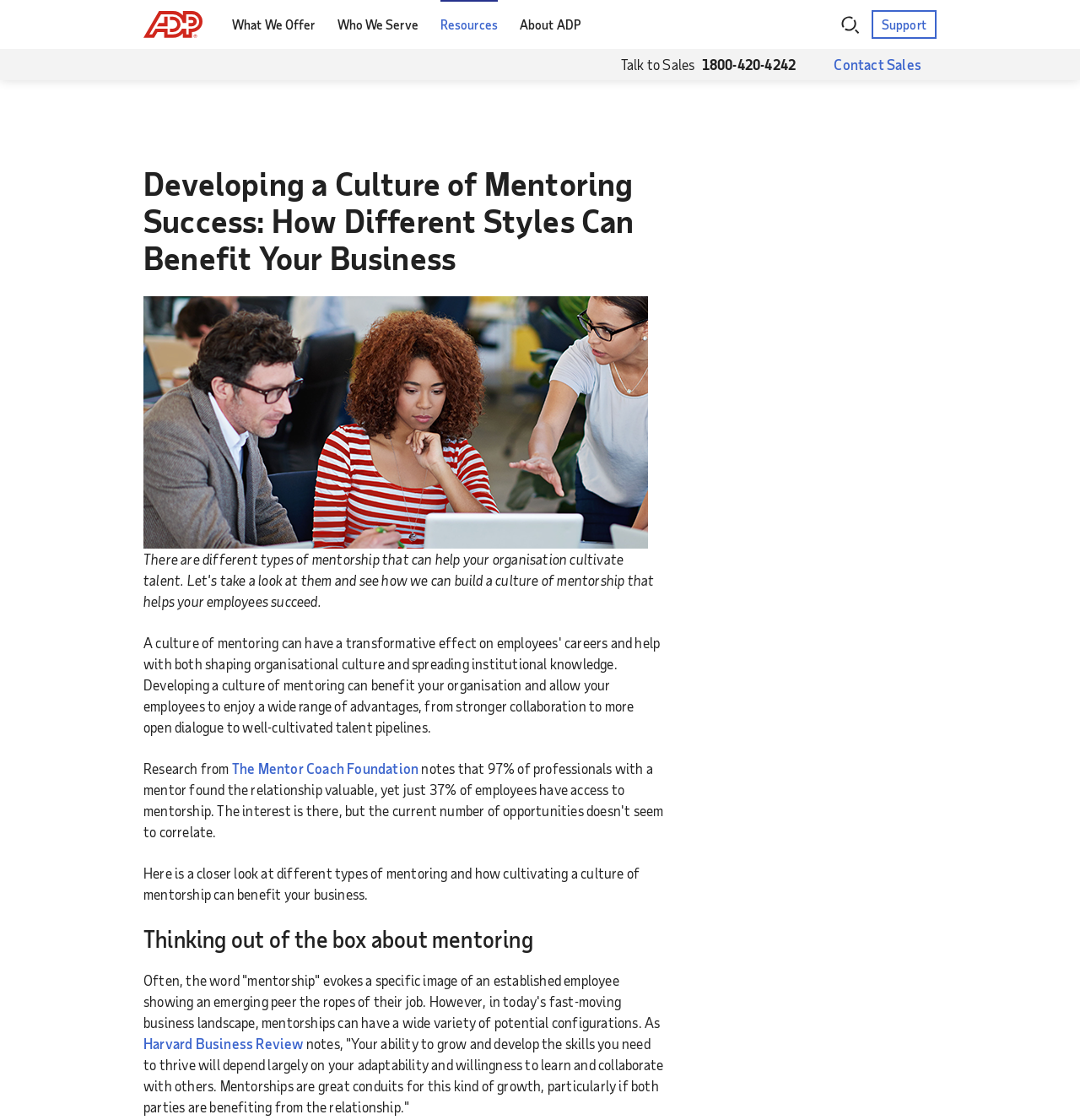Kindly determine the bounding box coordinates for the clickable area to achieve the given instruction: "Read The Mentor Coach Foundation".

[0.215, 0.678, 0.388, 0.693]